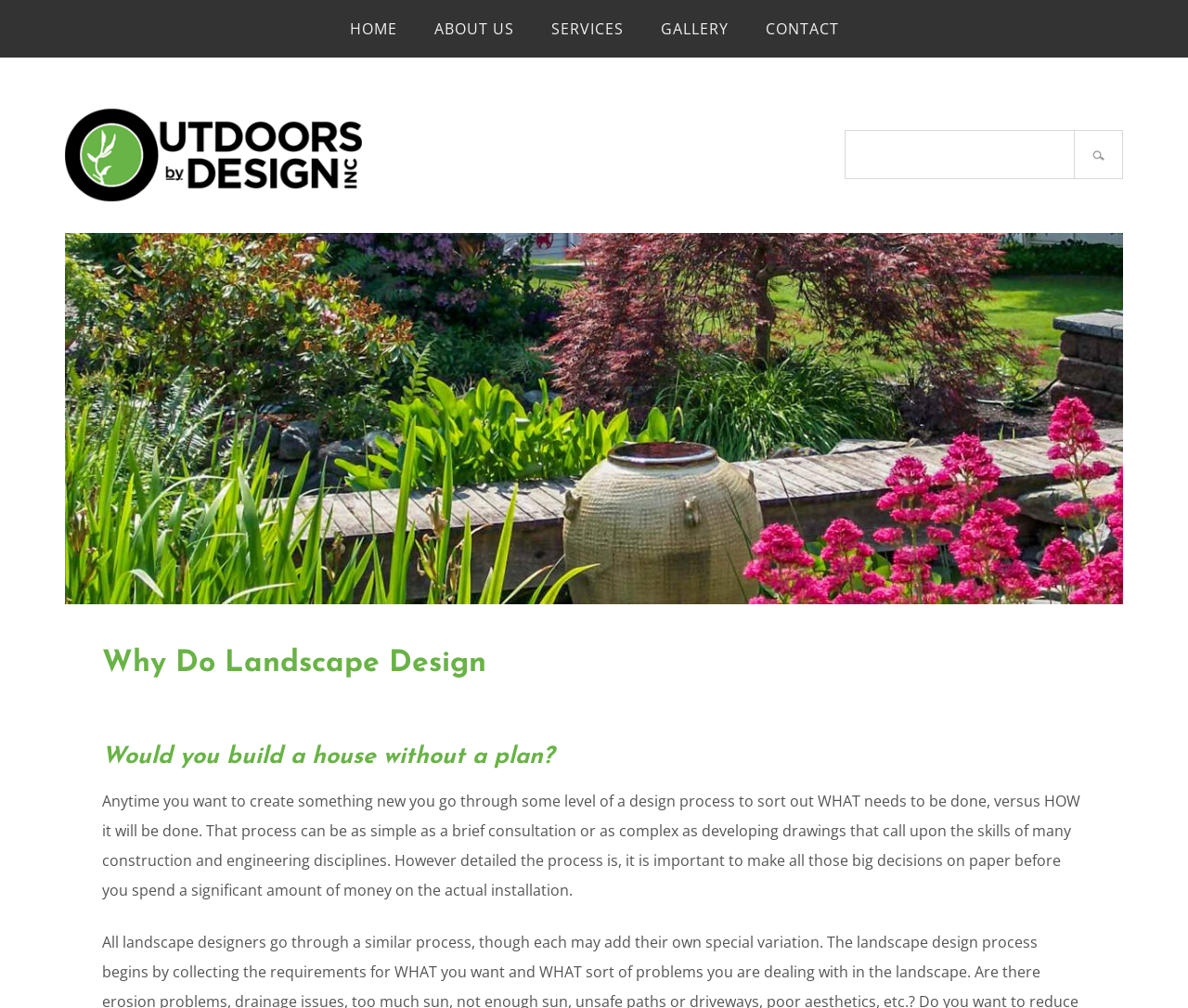Locate the bounding box coordinates of the area that needs to be clicked to fulfill the following instruction: "Click on REVIEWS". The coordinates should be in the format of four float numbers between 0 and 1, namely [left, top, right, bottom].

None